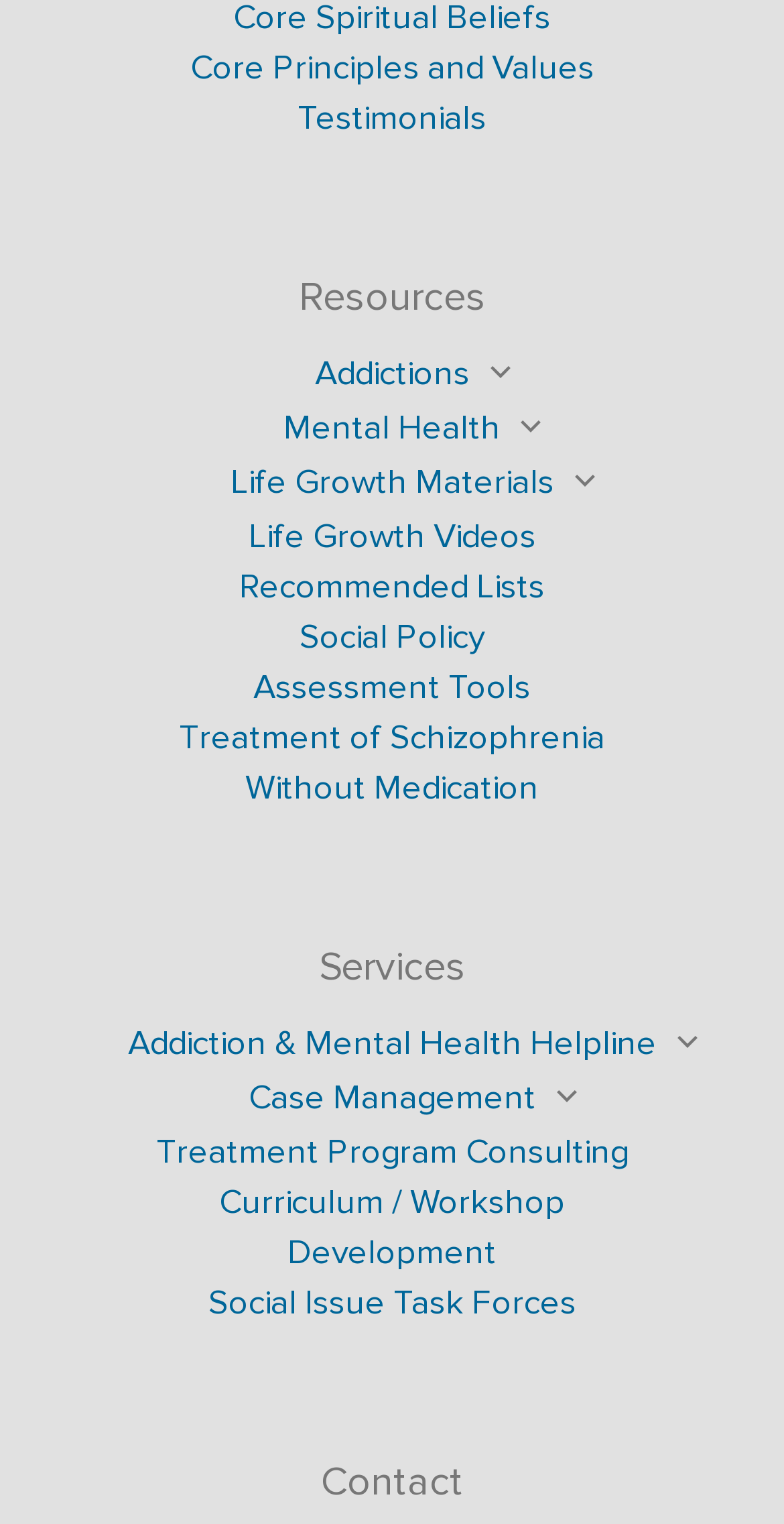Find and specify the bounding box coordinates that correspond to the clickable region for the instruction: "Contact through 'Addiction & Mental Health Helpline'".

[0.163, 0.67, 0.837, 0.698]